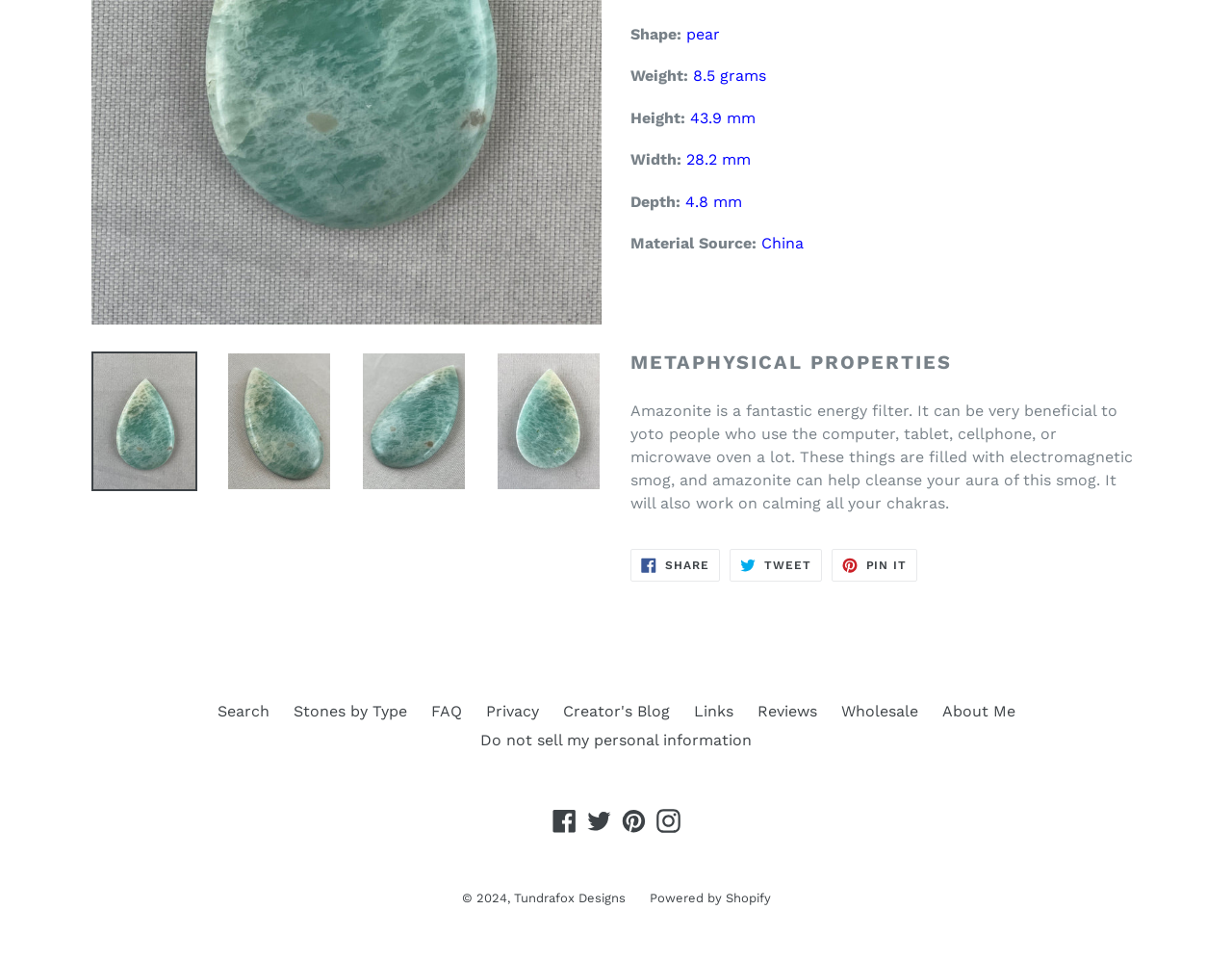Given the description Instagram, predict the bounding box coordinates of the UI element. Ensure the coordinates are in the format (top-left x, top-left y, bottom-right x, bottom-right y) and all values are between 0 and 1.

[0.53, 0.84, 0.554, 0.866]